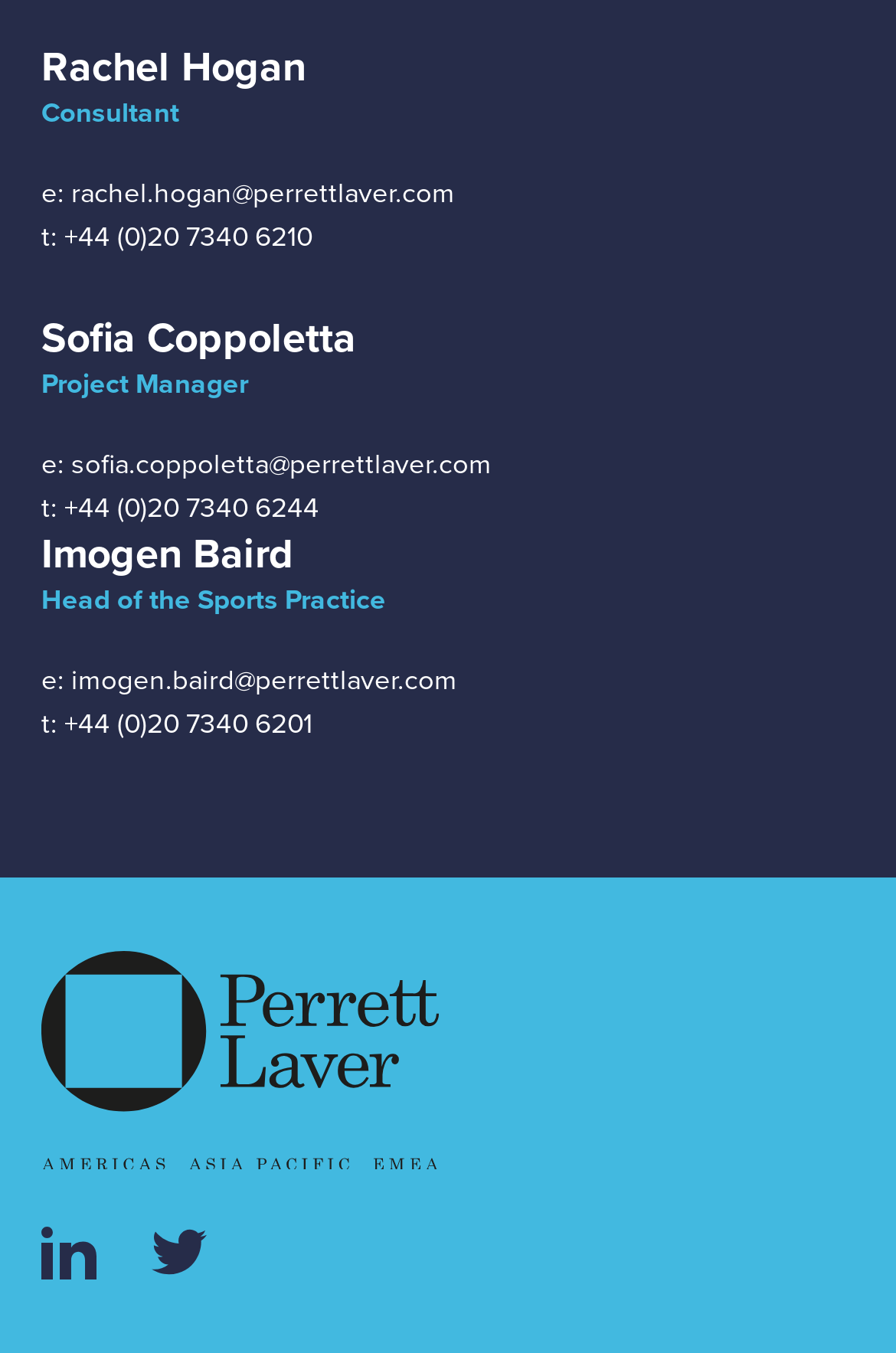Please answer the following question using a single word or phrase: 
How many people are listed on this page?

3